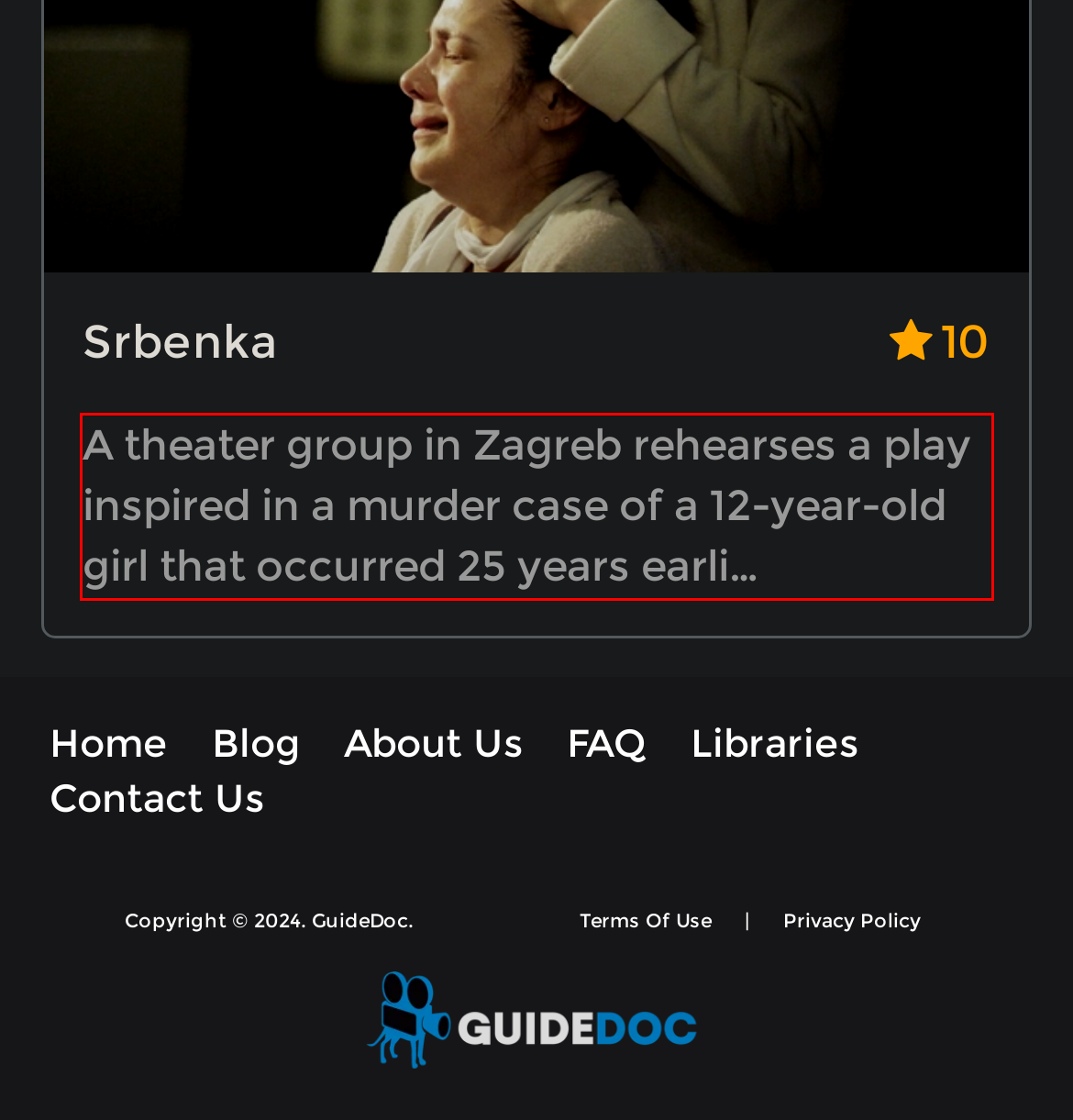Analyze the screenshot of the webpage and extract the text from the UI element that is inside the red bounding box.

A theater group in Zagreb rehearses a play inspired in a murder case of a 12-year-old girl that occurred 25 years earli…